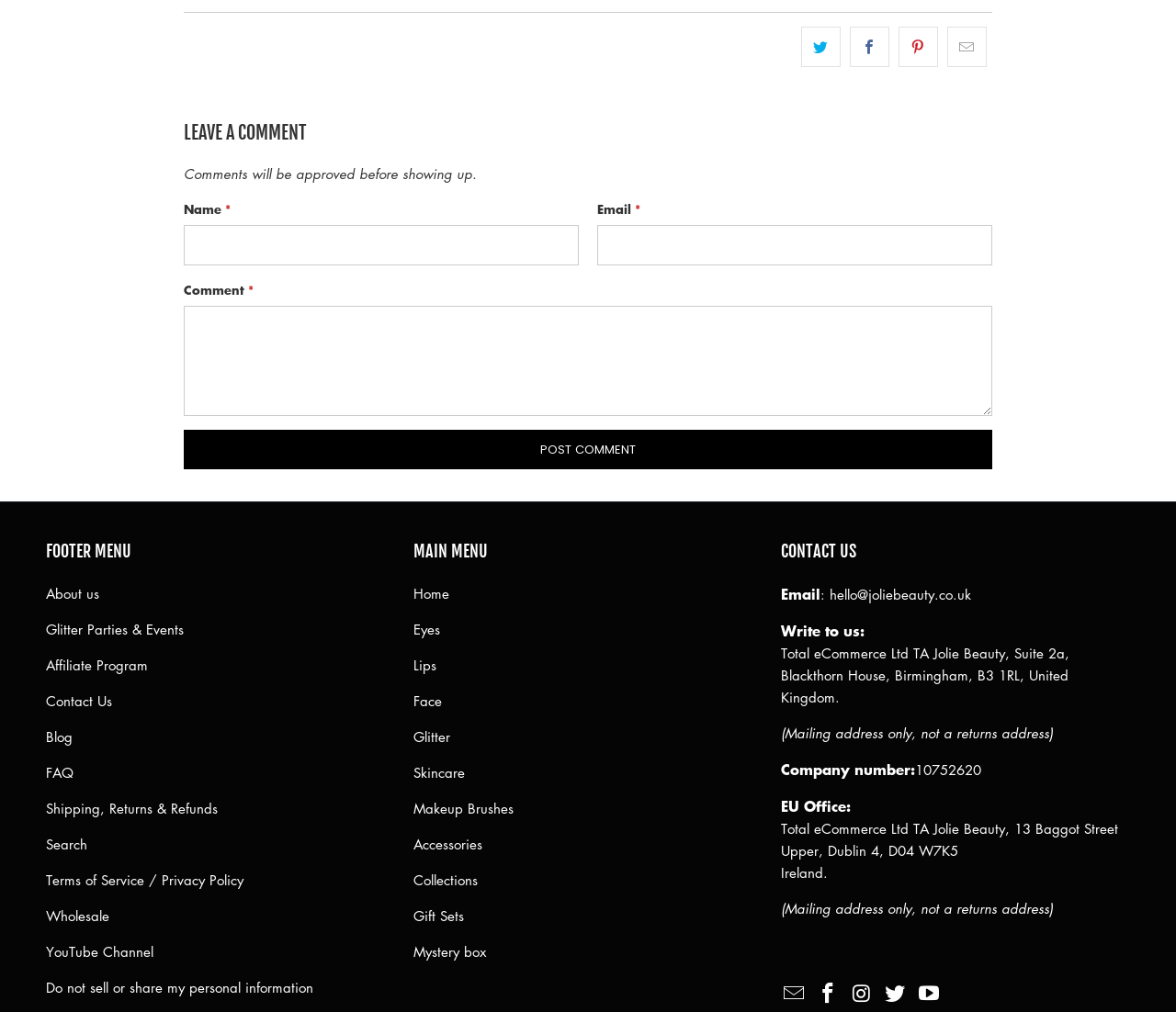What is the company number of Total eCommerce Ltd TA Jolie Beauty?
Provide a short answer using one word or a brief phrase based on the image.

10752620